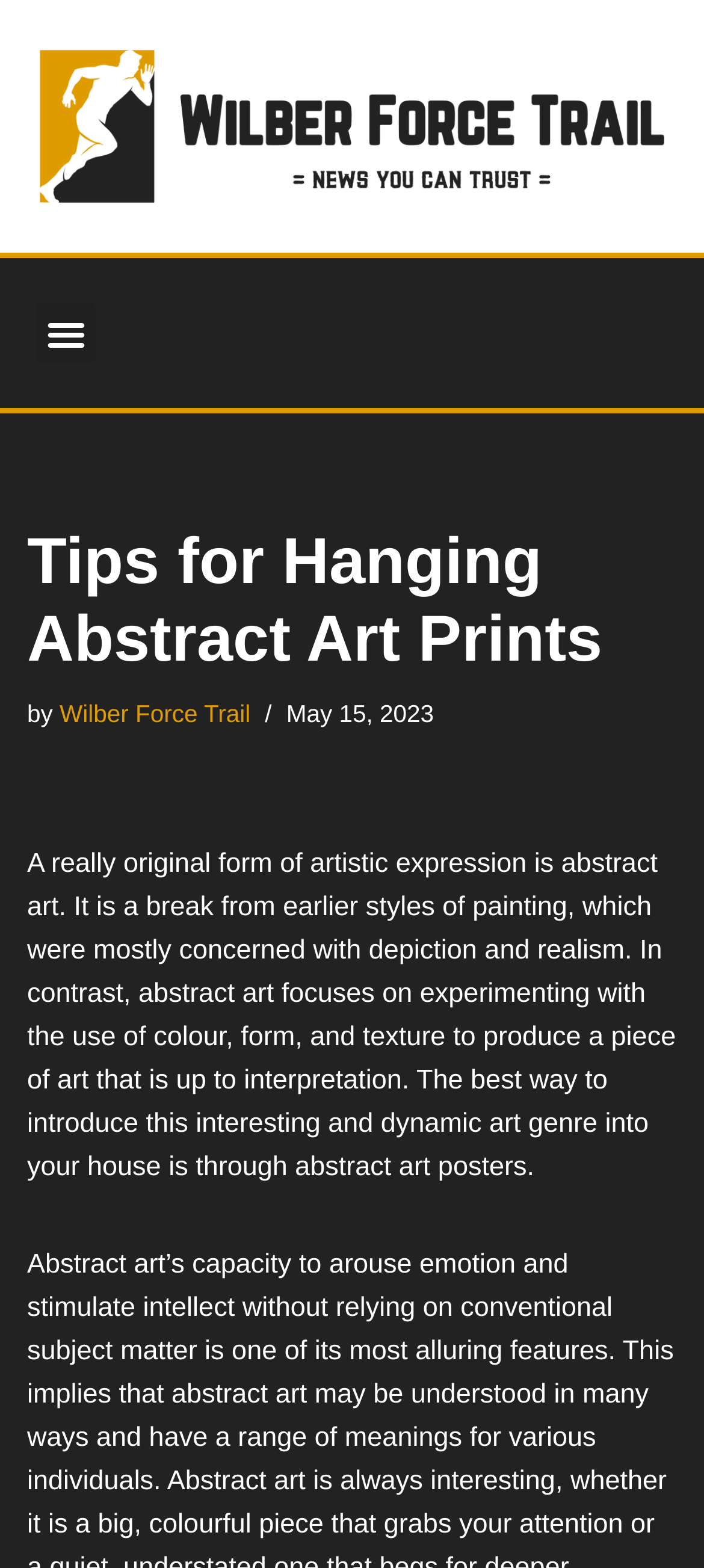Who is the author of the article? From the image, respond with a single word or brief phrase.

Wilber Force Trail